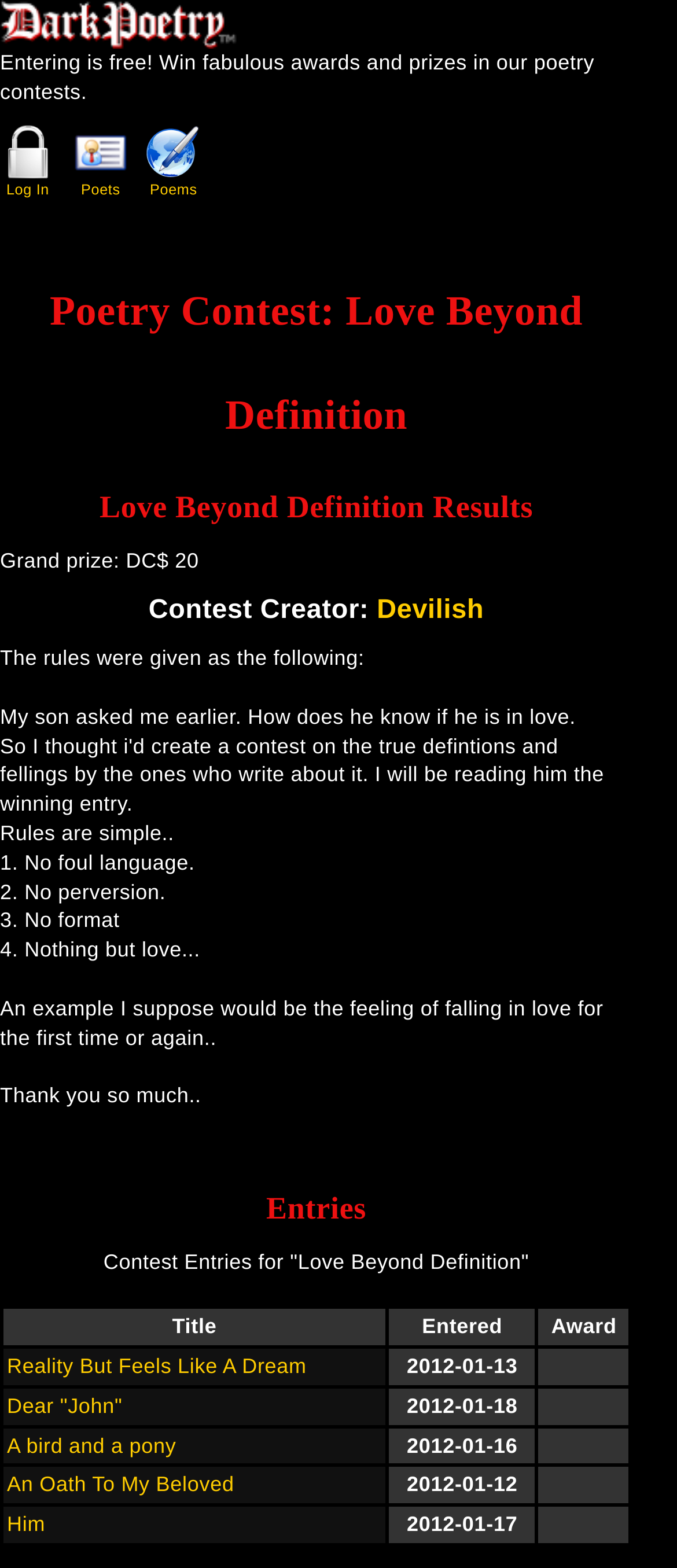Kindly provide the bounding box coordinates of the section you need to click on to fulfill the given instruction: "View the 'Poets' page".

[0.108, 0.079, 0.19, 0.126]